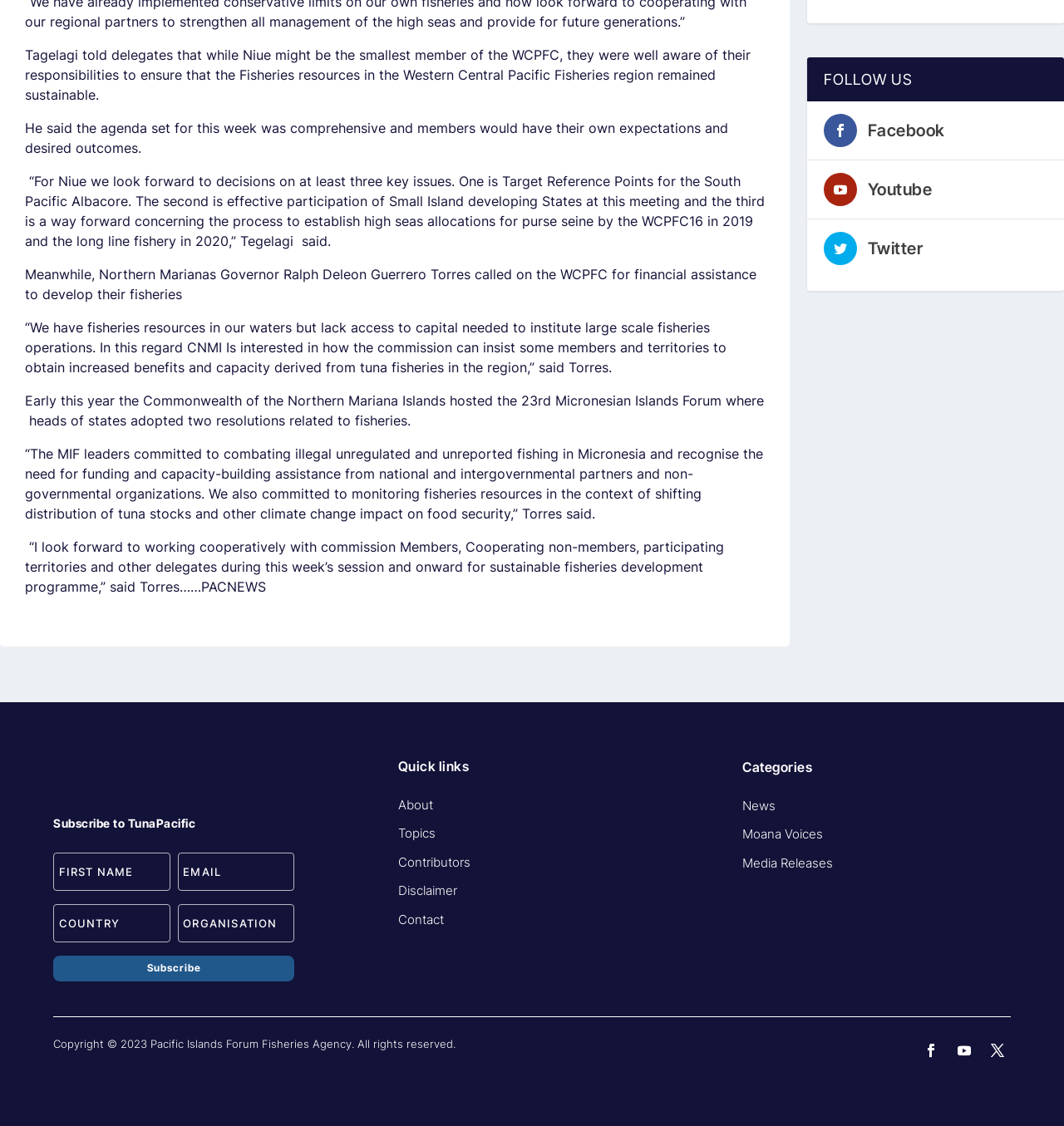Please locate the bounding box coordinates of the element's region that needs to be clicked to follow the instruction: "Follow Pacific Islands Forum Fisheries Agency on Facebook". The bounding box coordinates should be provided as four float numbers between 0 and 1, i.e., [left, top, right, bottom].

[0.815, 0.099, 0.888, 0.114]